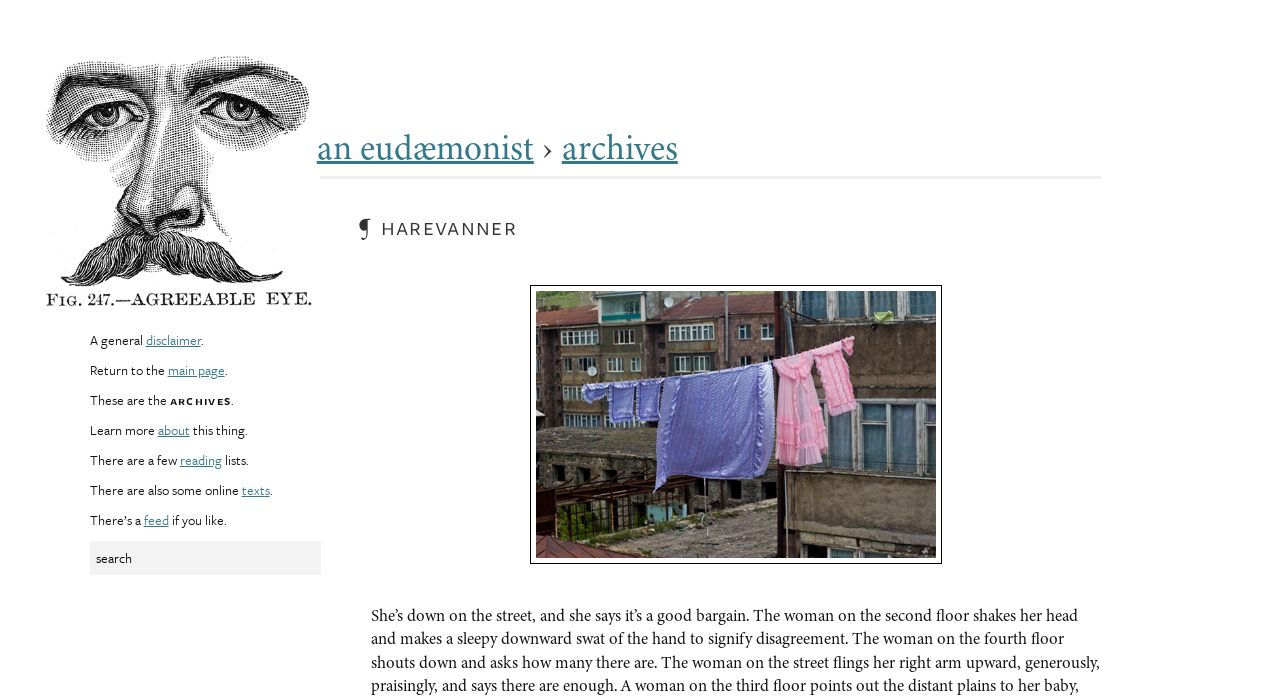Locate the bounding box of the UI element described by: "an eudæmonist" in the given webpage screenshot.

[0.247, 0.176, 0.417, 0.246]